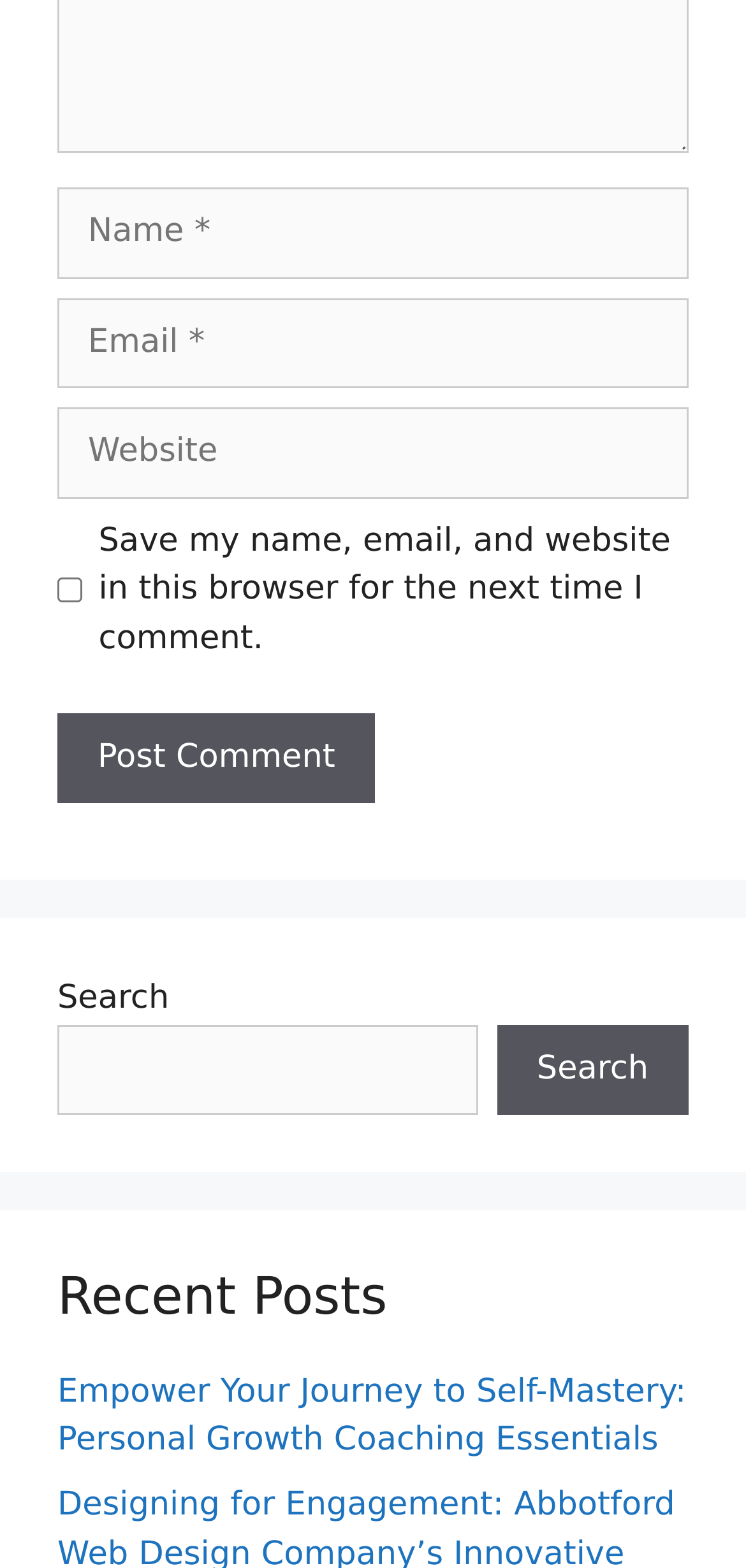Pinpoint the bounding box coordinates for the area that should be clicked to perform the following instruction: "Read recent posts".

[0.077, 0.809, 0.923, 0.848]